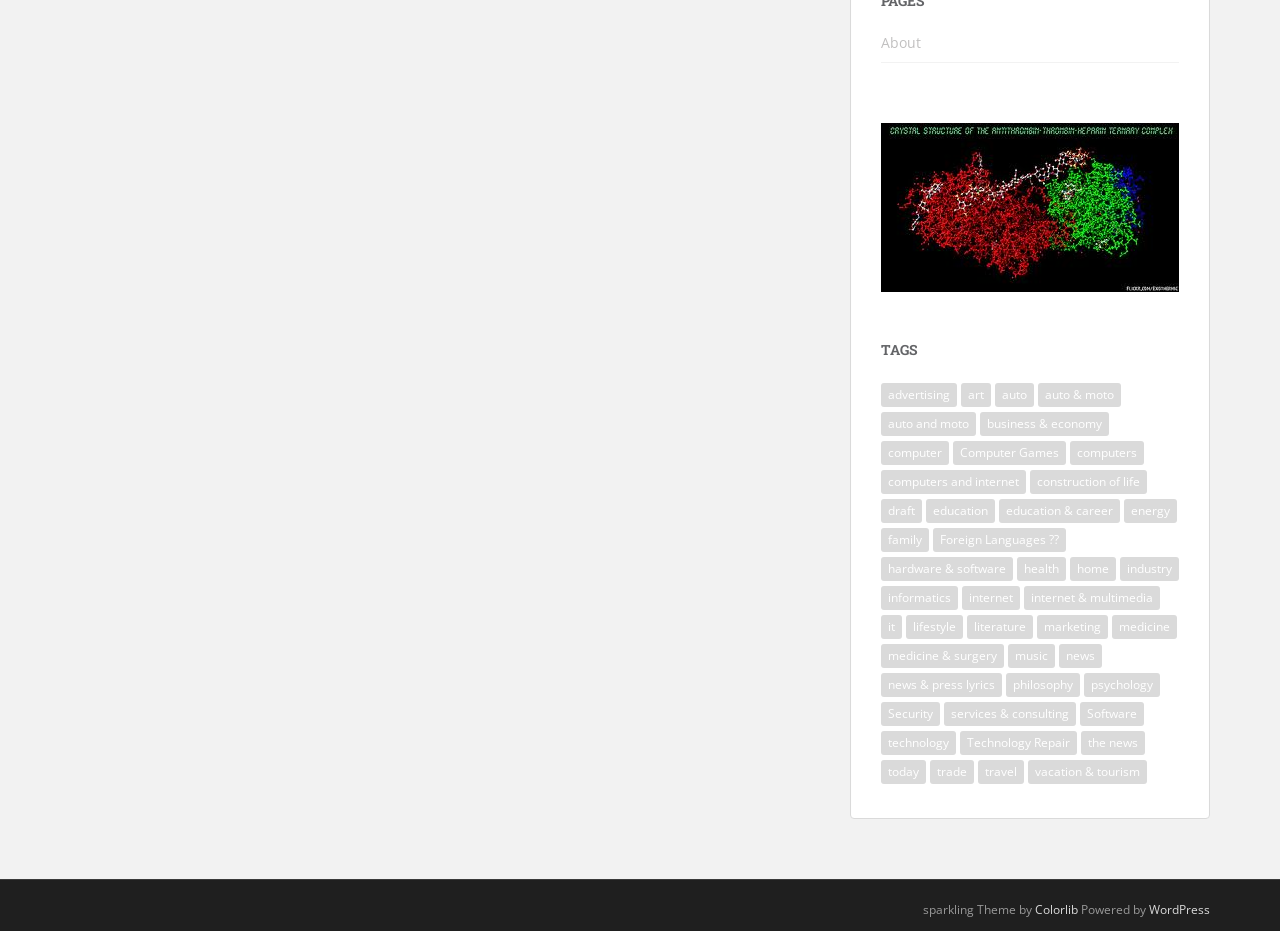Highlight the bounding box coordinates of the element that should be clicked to carry out the following instruction: "Check the 'news' section". The coordinates must be given as four float numbers ranging from 0 to 1, i.e., [left, top, right, bottom].

[0.827, 0.692, 0.861, 0.718]